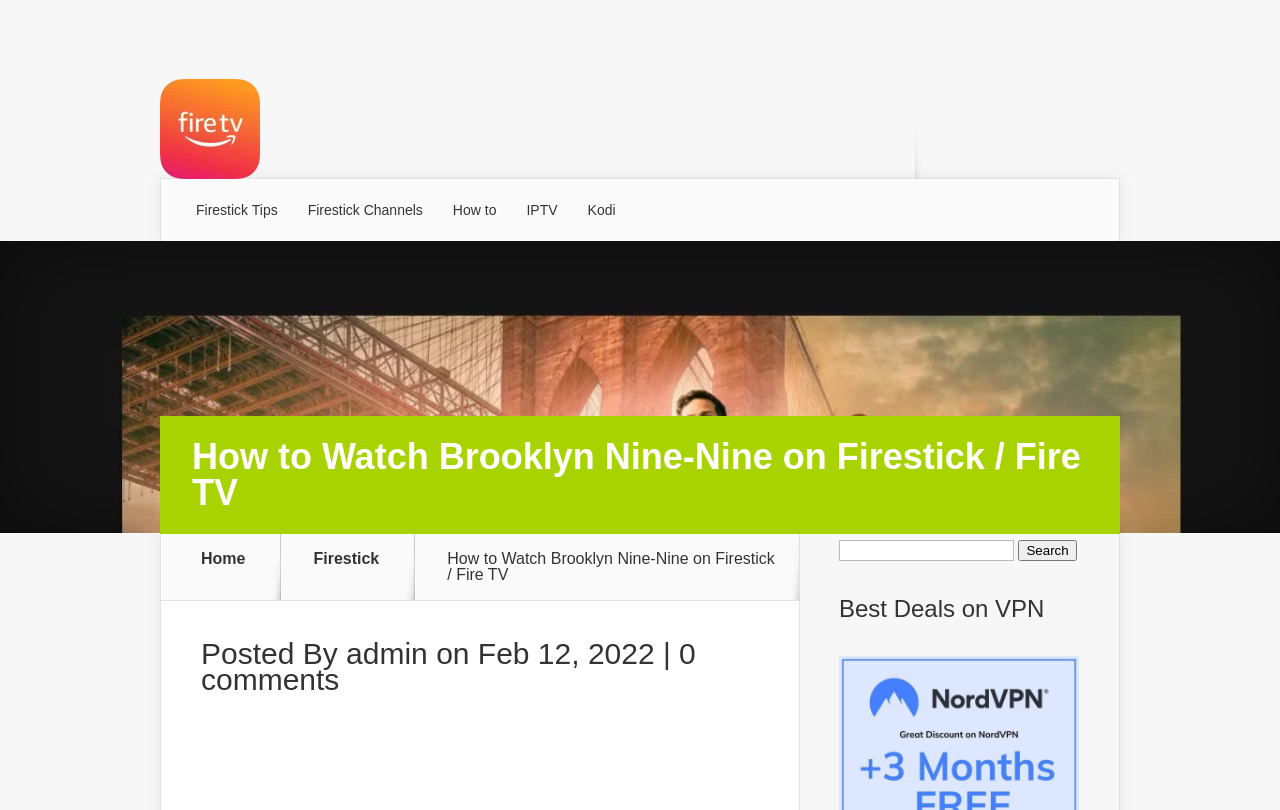Show the bounding box coordinates for the element that needs to be clicked to execute the following instruction: "click on admin". Provide the coordinates in the form of four float numbers between 0 and 1, i.e., [left, top, right, bottom].

[0.27, 0.786, 0.334, 0.827]